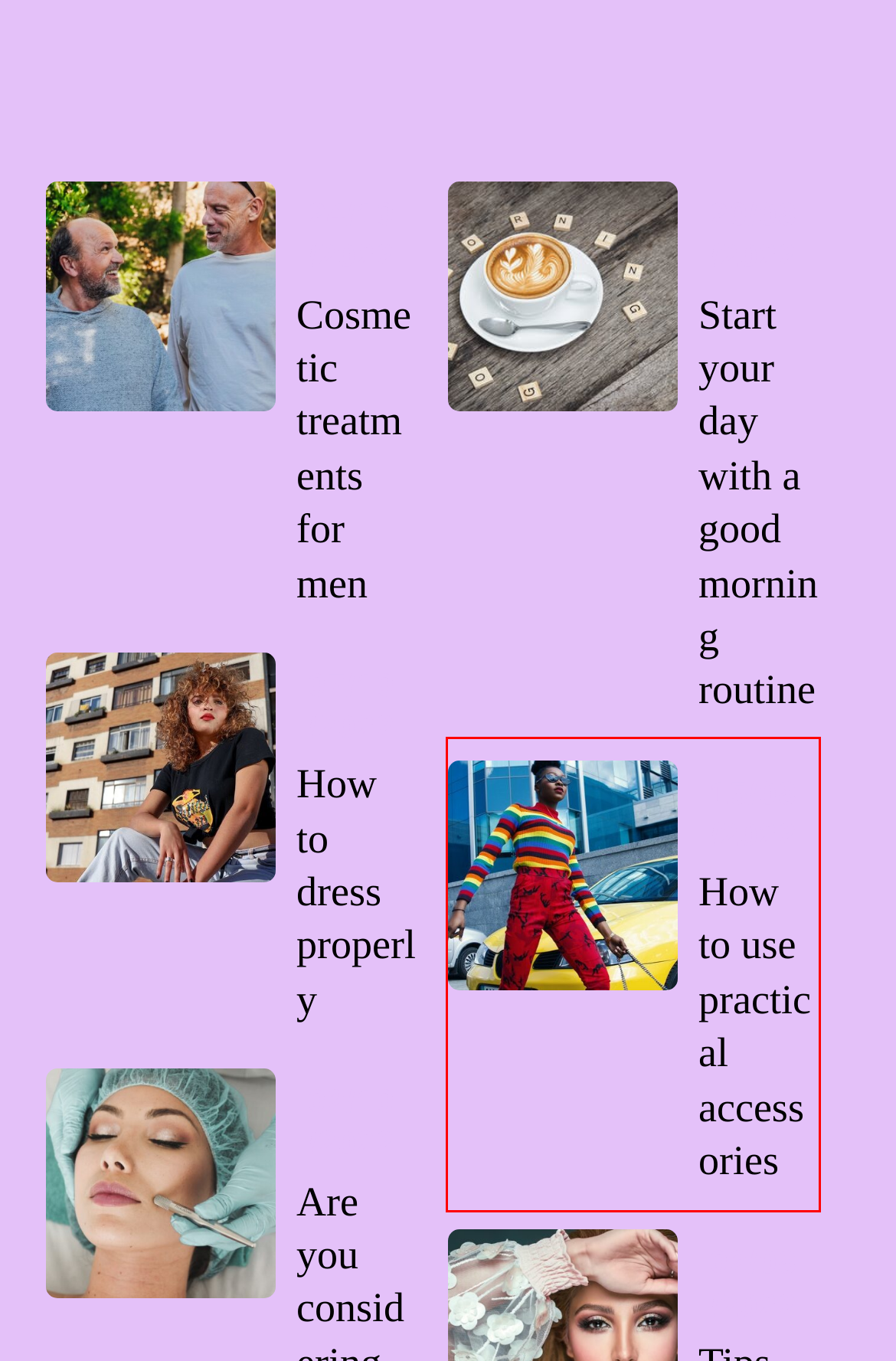You are given a webpage screenshot where a red bounding box highlights an element. Determine the most fitting webpage description for the new page that loads after clicking the element within the red bounding box. Here are the candidates:
A. Find the best makeup for you
B. Are you considering getting cosmetic surgery?
C. Beautyforum.dk Do something good for yourself and try body therapy
D. How to dress properly
E. Cosmetic treatments for men
F. How to use practical accessories
G. Delicious Recipes for Every Occasion
H. Start your day with a good morning routine

F